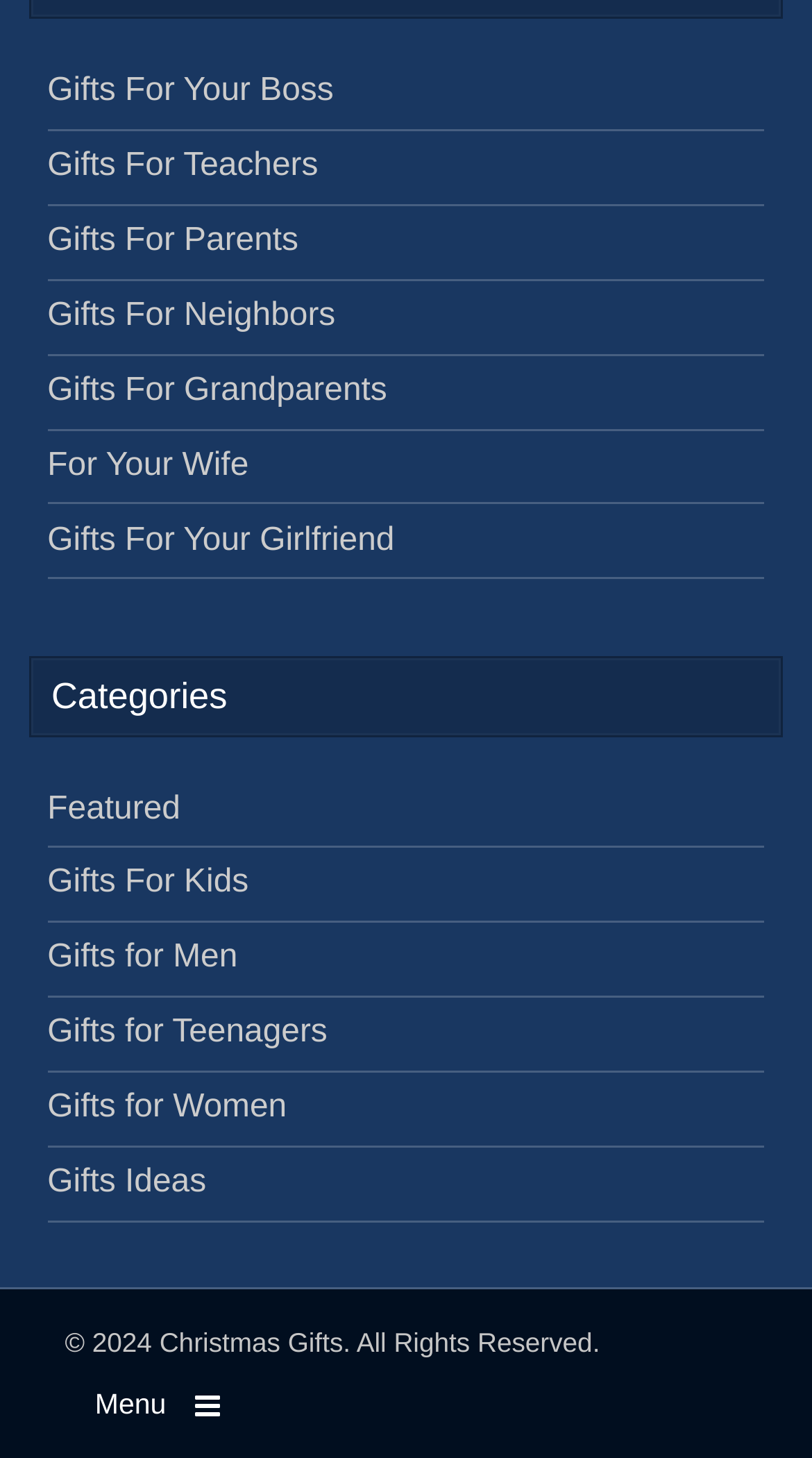What is the category of gifts for a boss?
Refer to the image and provide a thorough answer to the question.

The webpage has a link 'Gifts For Your Boss' which suggests that it is a category of gifts for a boss.